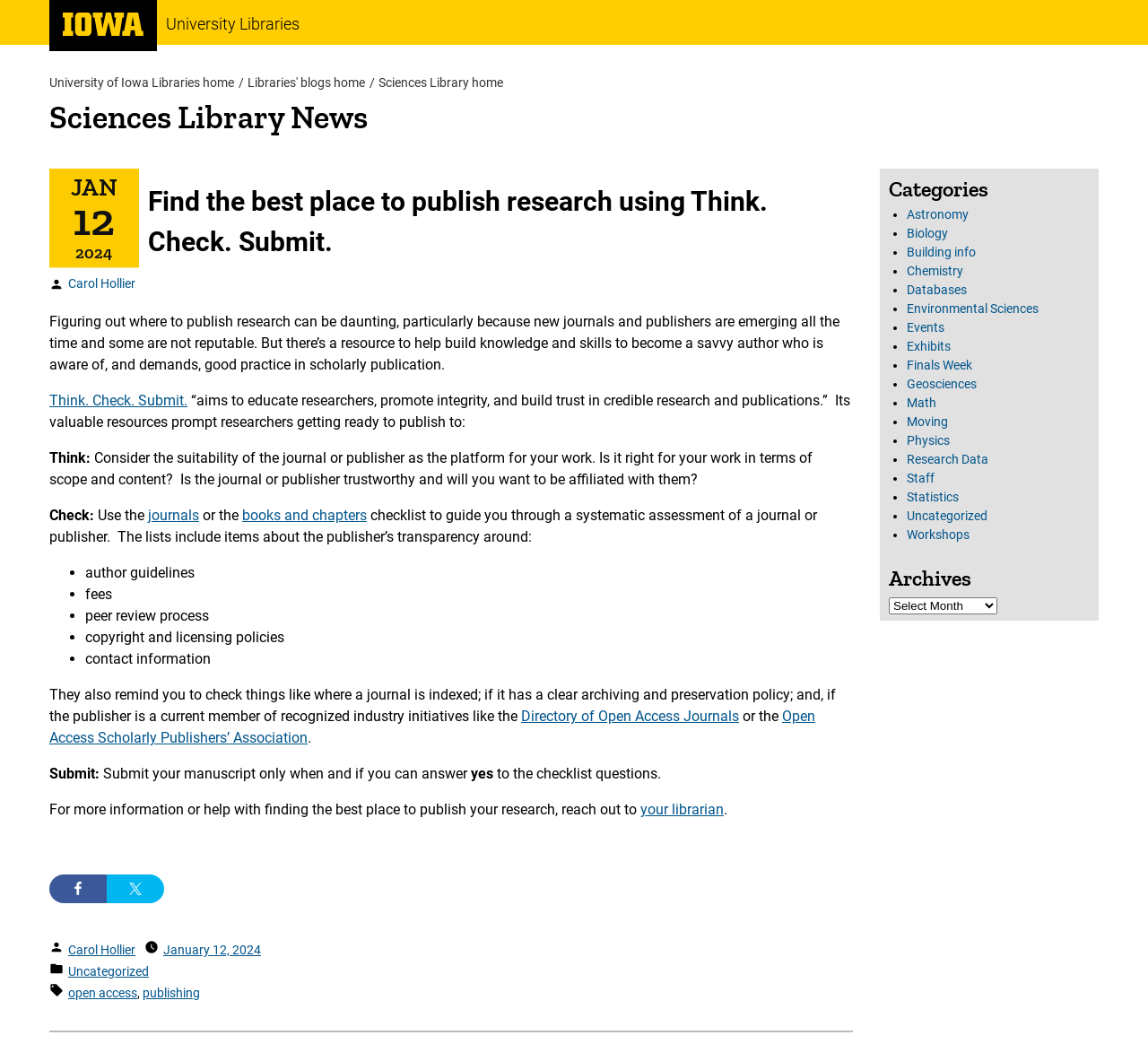What is the purpose of Think. Check. Submit.?
Provide a concise answer using a single word or phrase based on the image.

To educate researchers and promote integrity